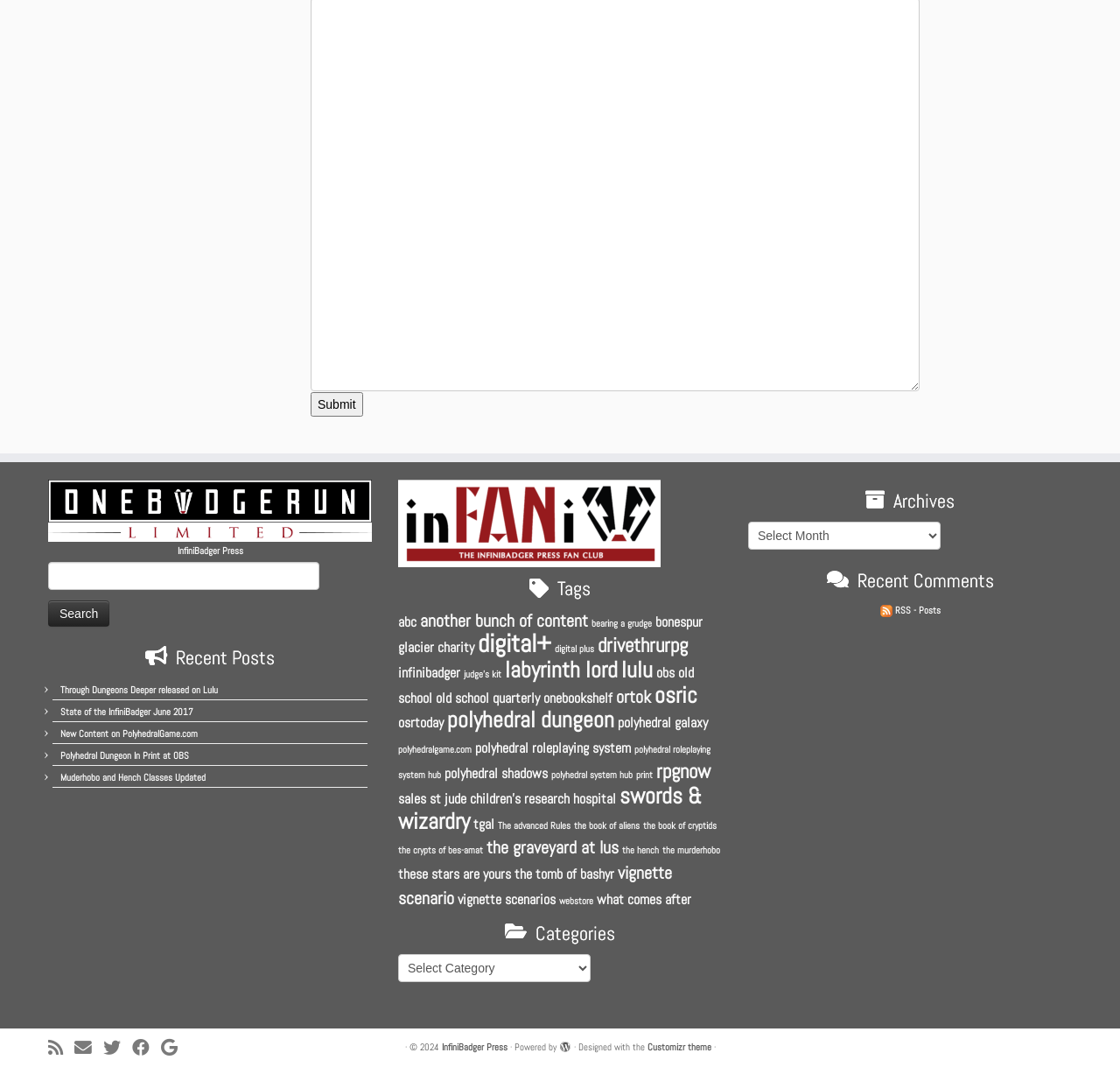Please identify the bounding box coordinates of the area that needs to be clicked to fulfill the following instruction: "Follow on Twitter."

[0.092, 0.967, 0.118, 0.984]